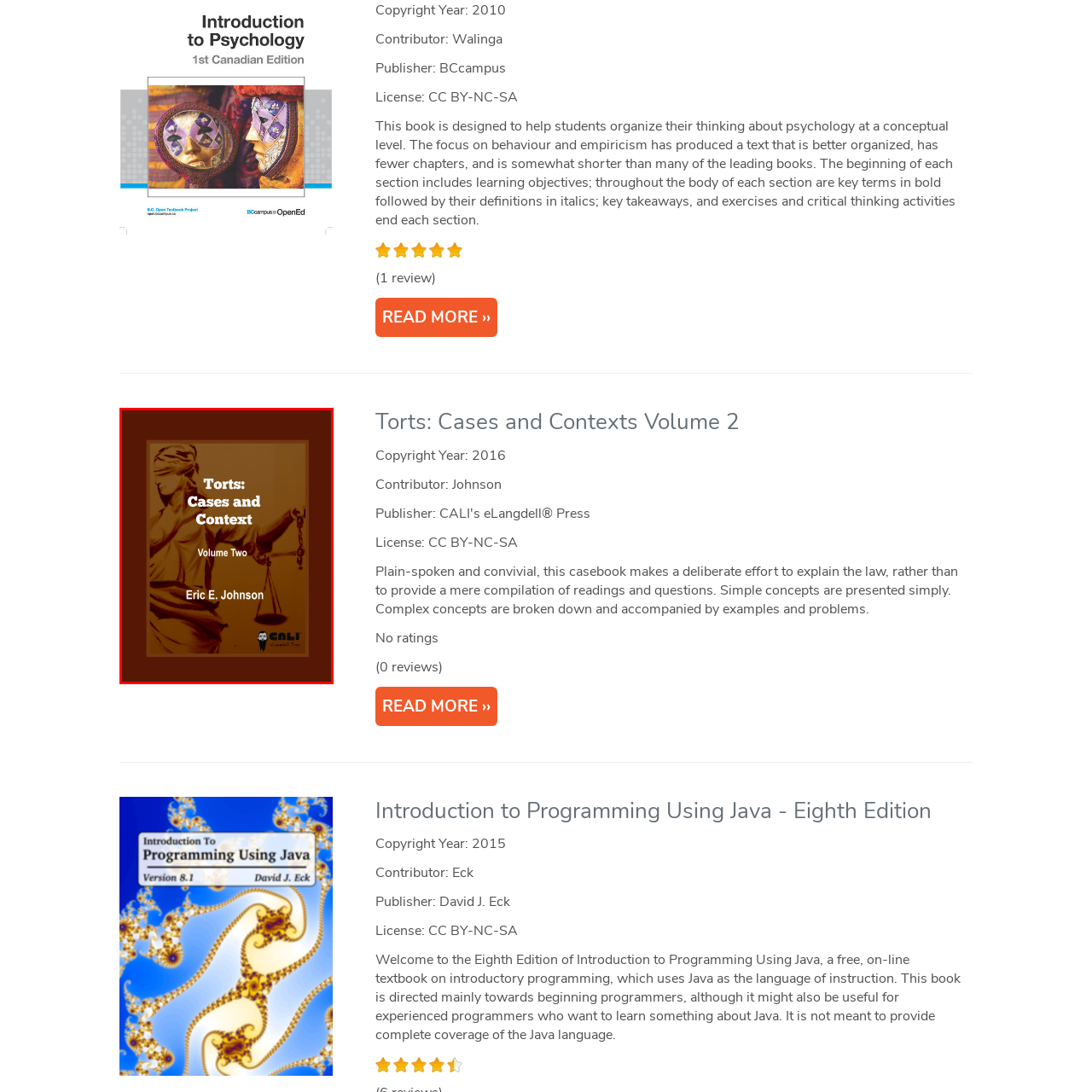Inspect the image surrounded by the red boundary and answer the following question in detail, basing your response on the visual elements of the image: 
What type of license is the book published under?

According to the caption, the book 'Torts: Cases and Contexts Volume Two' is published under a Creative Commons license, which allows for open access and sharing of the content.